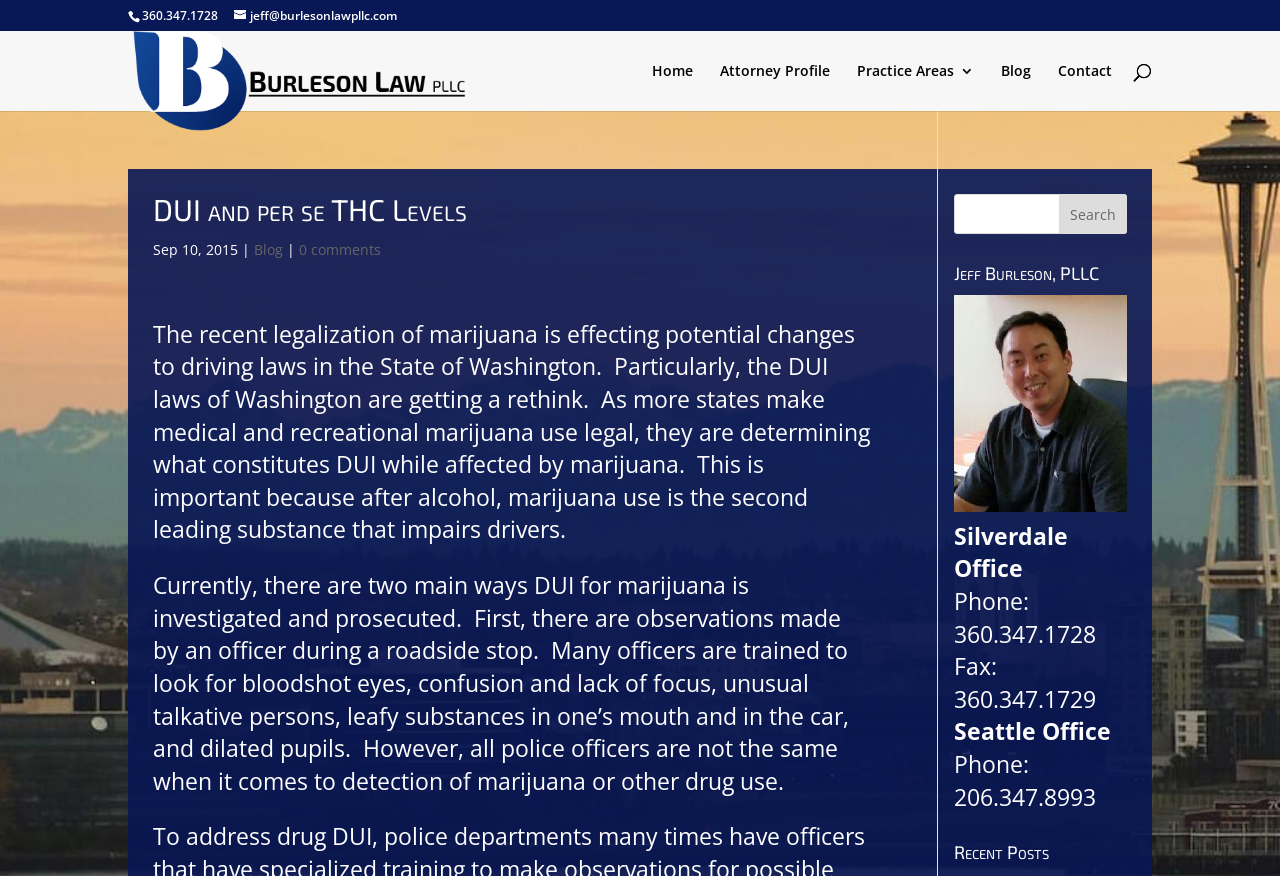How many offices does Jeff Burleson, PLLC have?
Provide a detailed and extensive answer to the question.

I found the answer by looking at the section titled 'Jeff Burleson, PLLC' on the right-hand side of the webpage, which lists two office locations: Silverdale and Seattle.